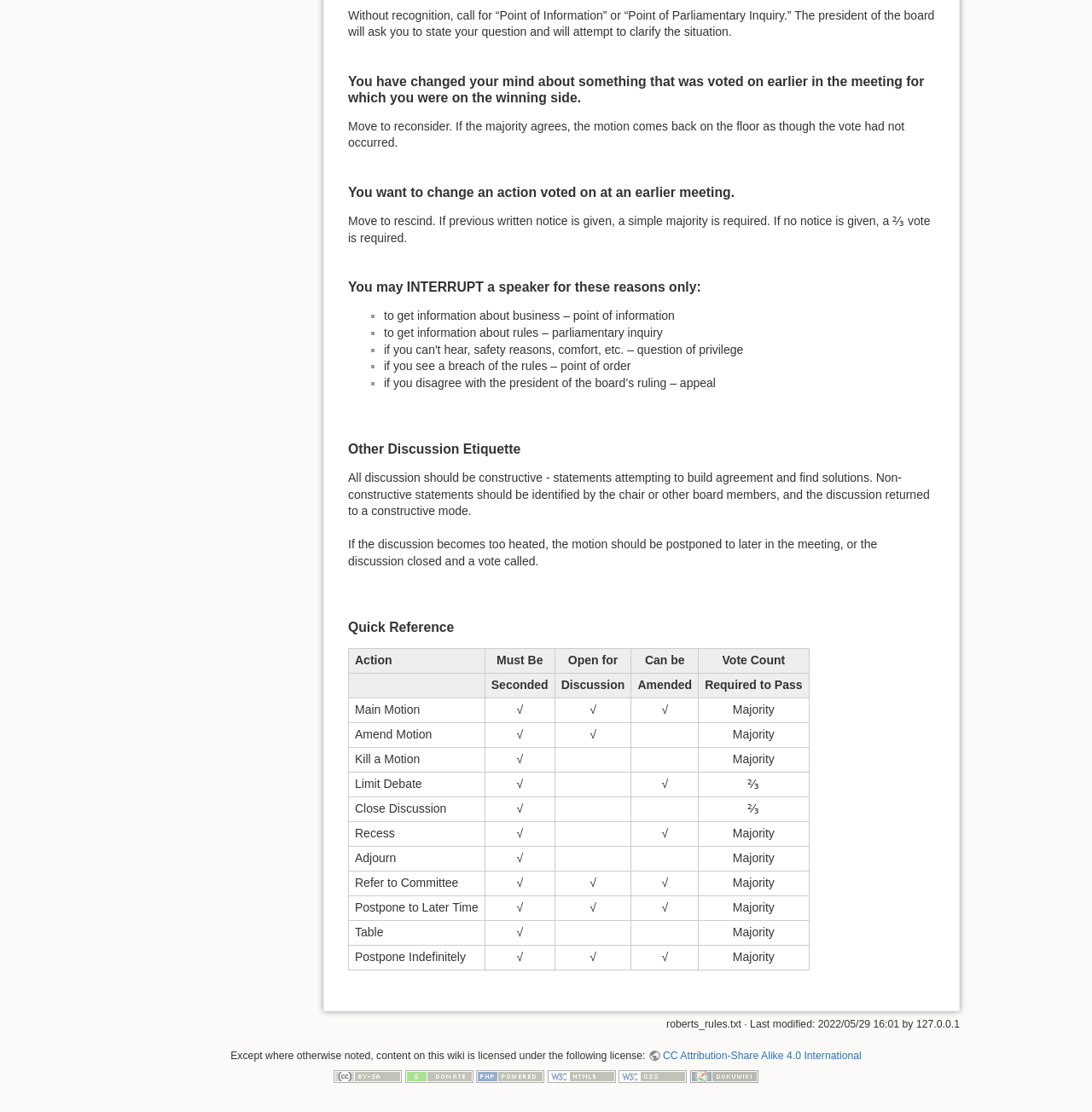Respond to the following query with just one word or a short phrase: 
What is required to pass a main motion?

Majority